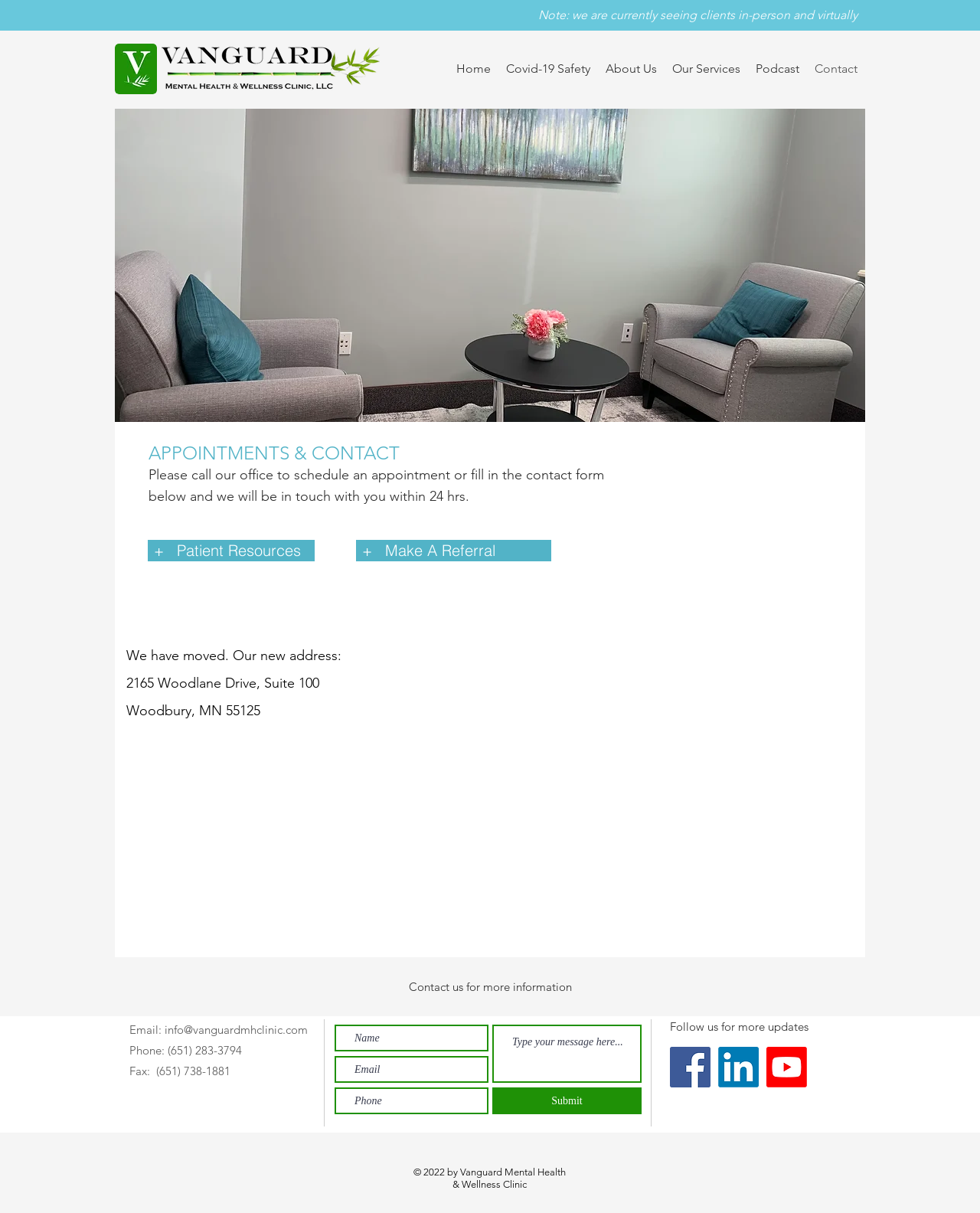Given the element description "About Us" in the screenshot, predict the bounding box coordinates of that UI element.

[0.61, 0.046, 0.678, 0.068]